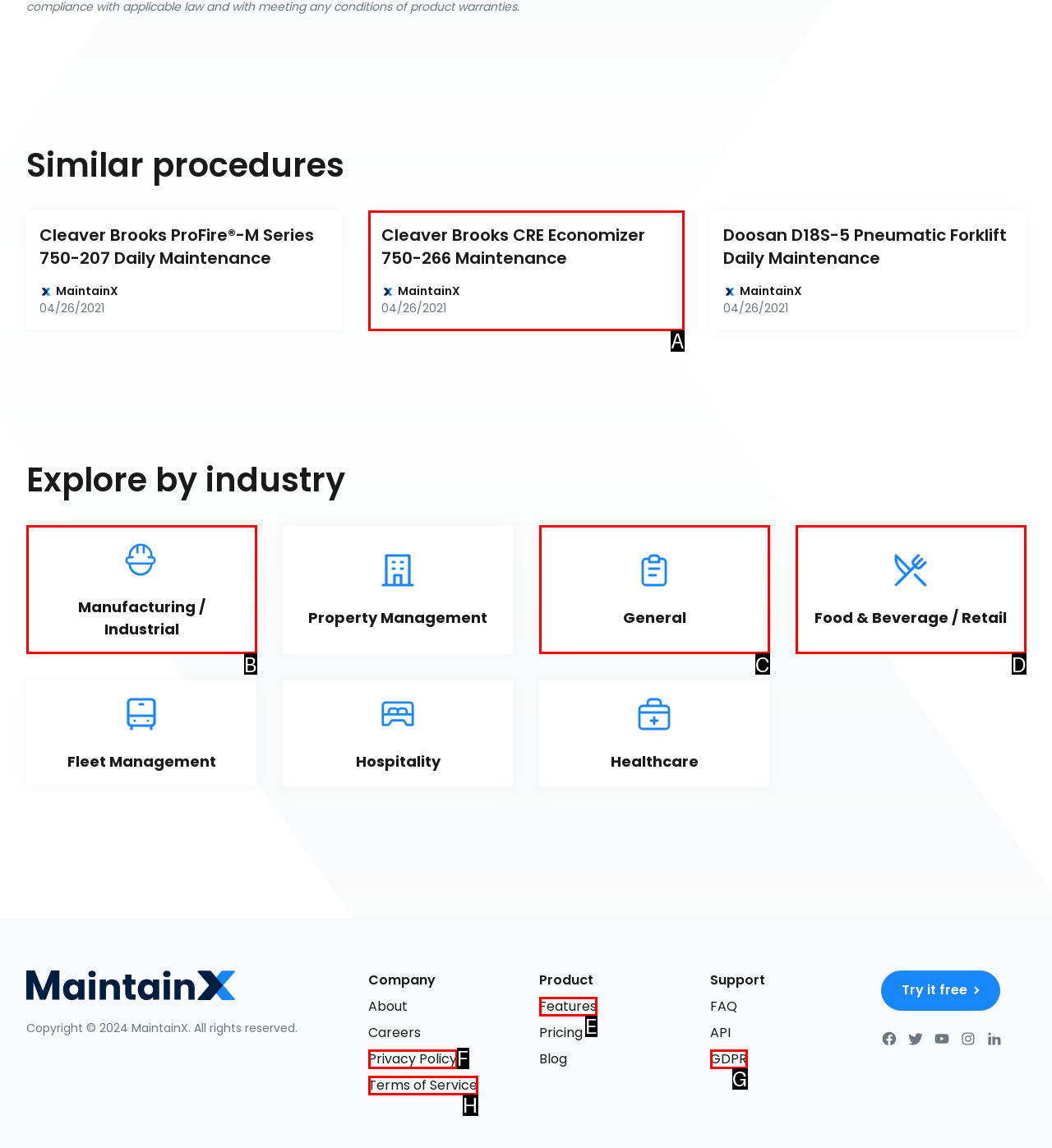Which UI element corresponds to this description: Terms of Service
Reply with the letter of the correct option.

H